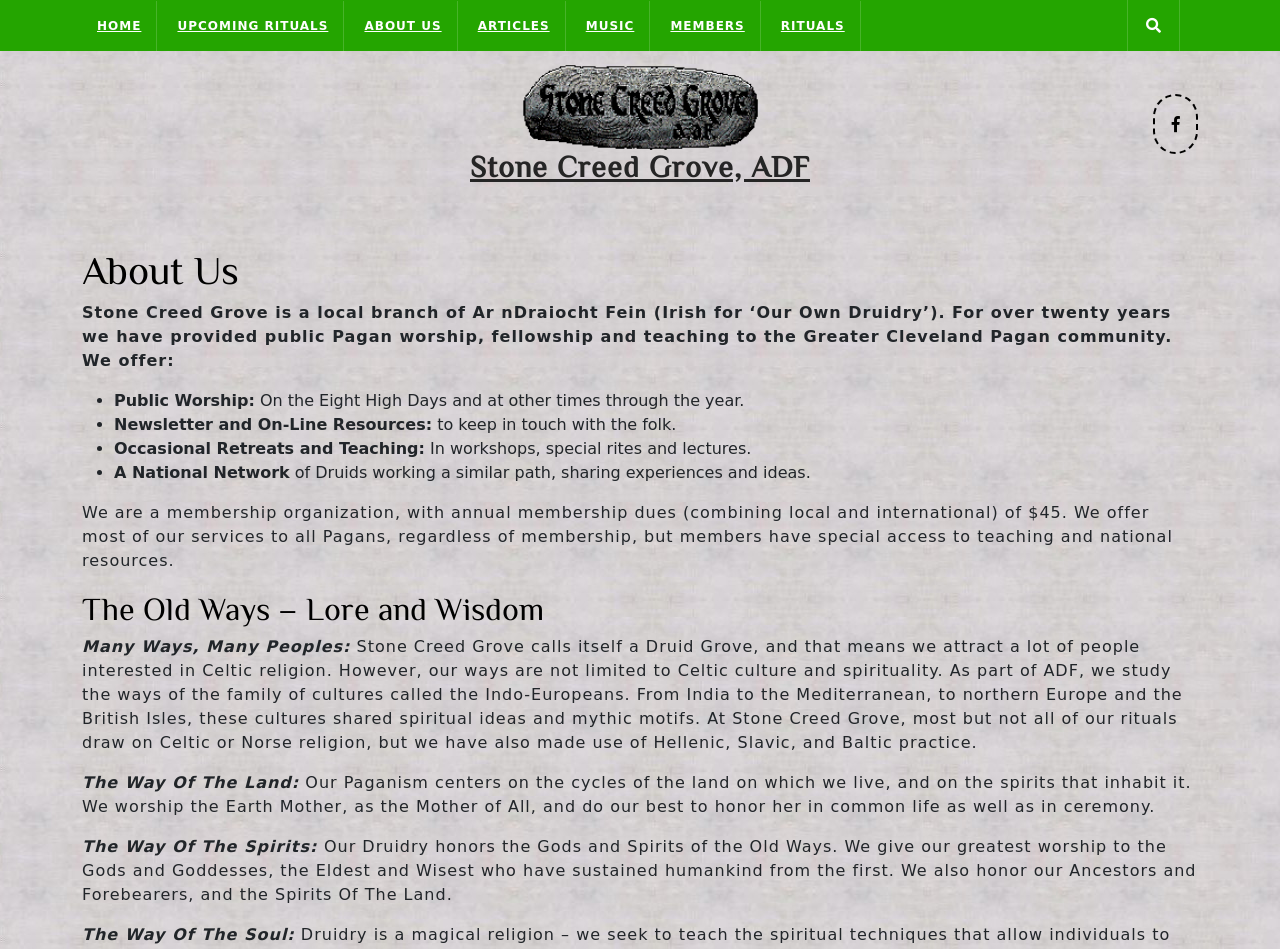How much are the annual membership dues?
Based on the content of the image, thoroughly explain and answer the question.

The webpage states that Stone Creed Grove is a membership organization, and the annual membership dues, which combine local and international membership, are $45.